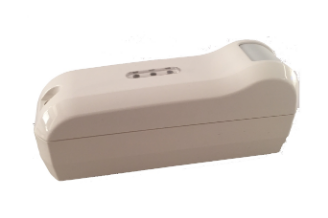Who manufactures the device? Based on the image, give a response in one word or a short phrase.

Integra srl